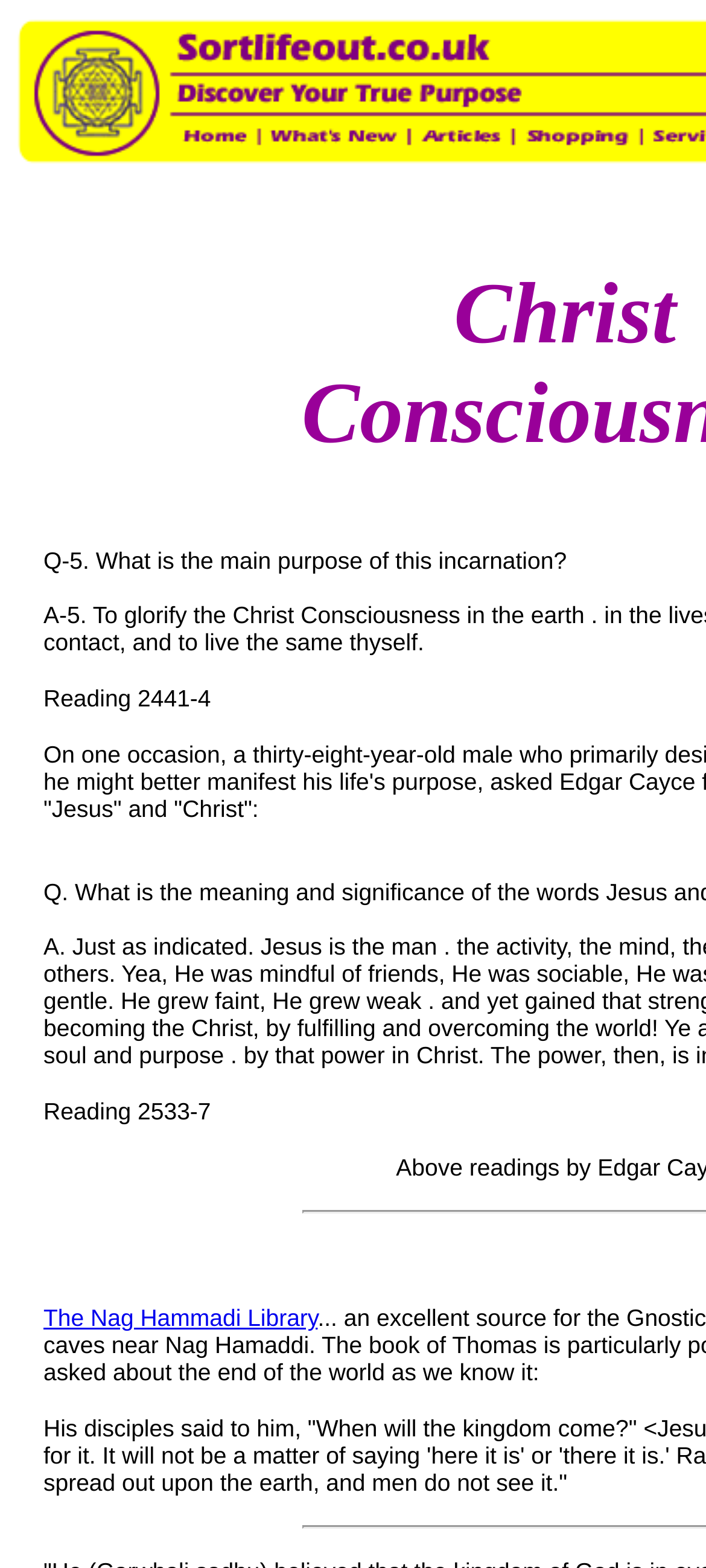Give the bounding box coordinates for the element described as: "name="head1_r2_c02"".

[0.251, 0.084, 0.359, 0.104]